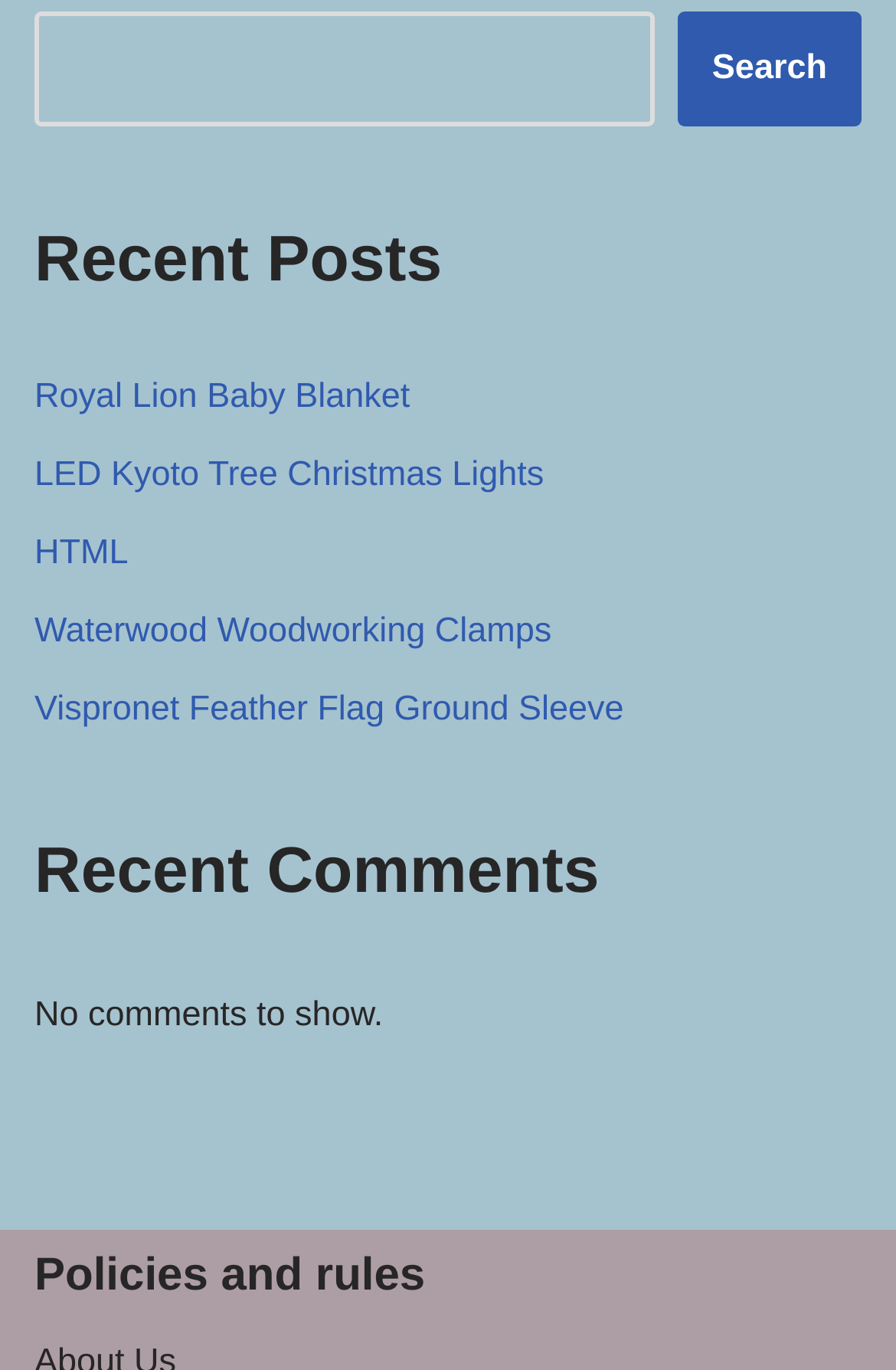Give a one-word or one-phrase response to the question:
What is the second link under 'Recent Posts'?

LED Kyoto Tree Christmas Lights